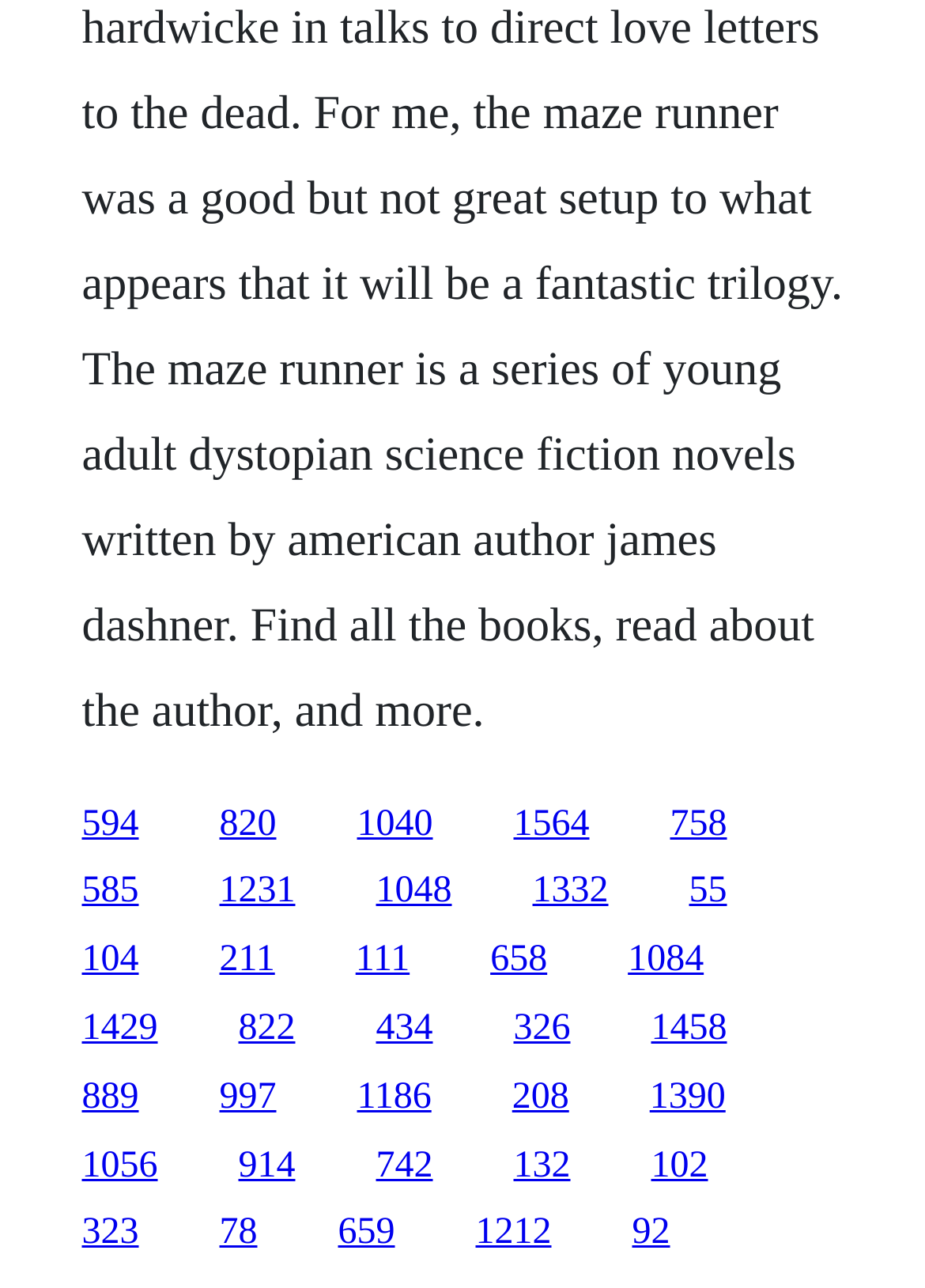Find the bounding box of the web element that fits this description: "1048".

[0.406, 0.677, 0.488, 0.708]